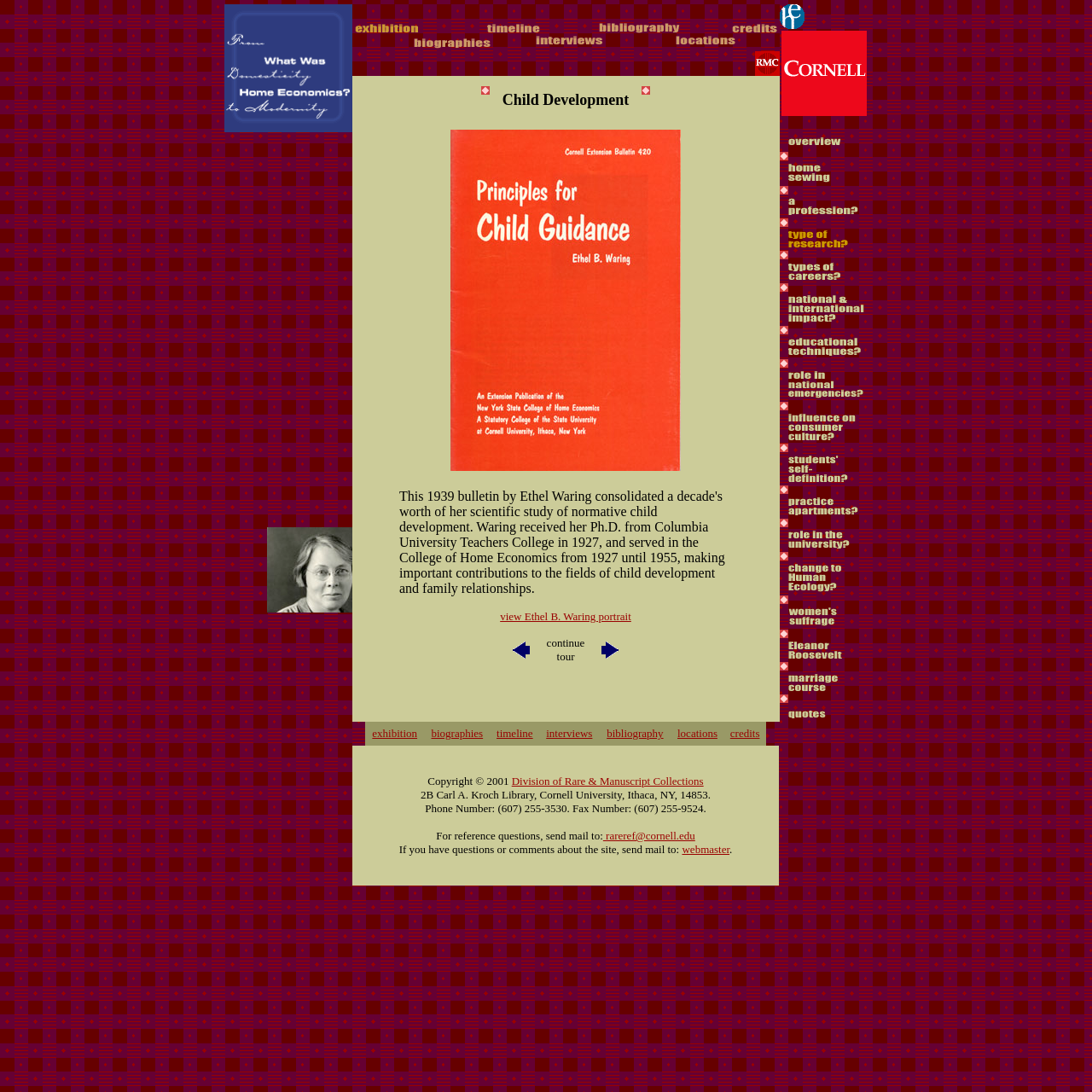Please find the bounding box coordinates of the element that needs to be clicked to perform the following instruction: "go to the bibliography page". The bounding box coordinates should be four float numbers between 0 and 1, represented as [left, top, right, bottom].

[0.548, 0.02, 0.622, 0.033]